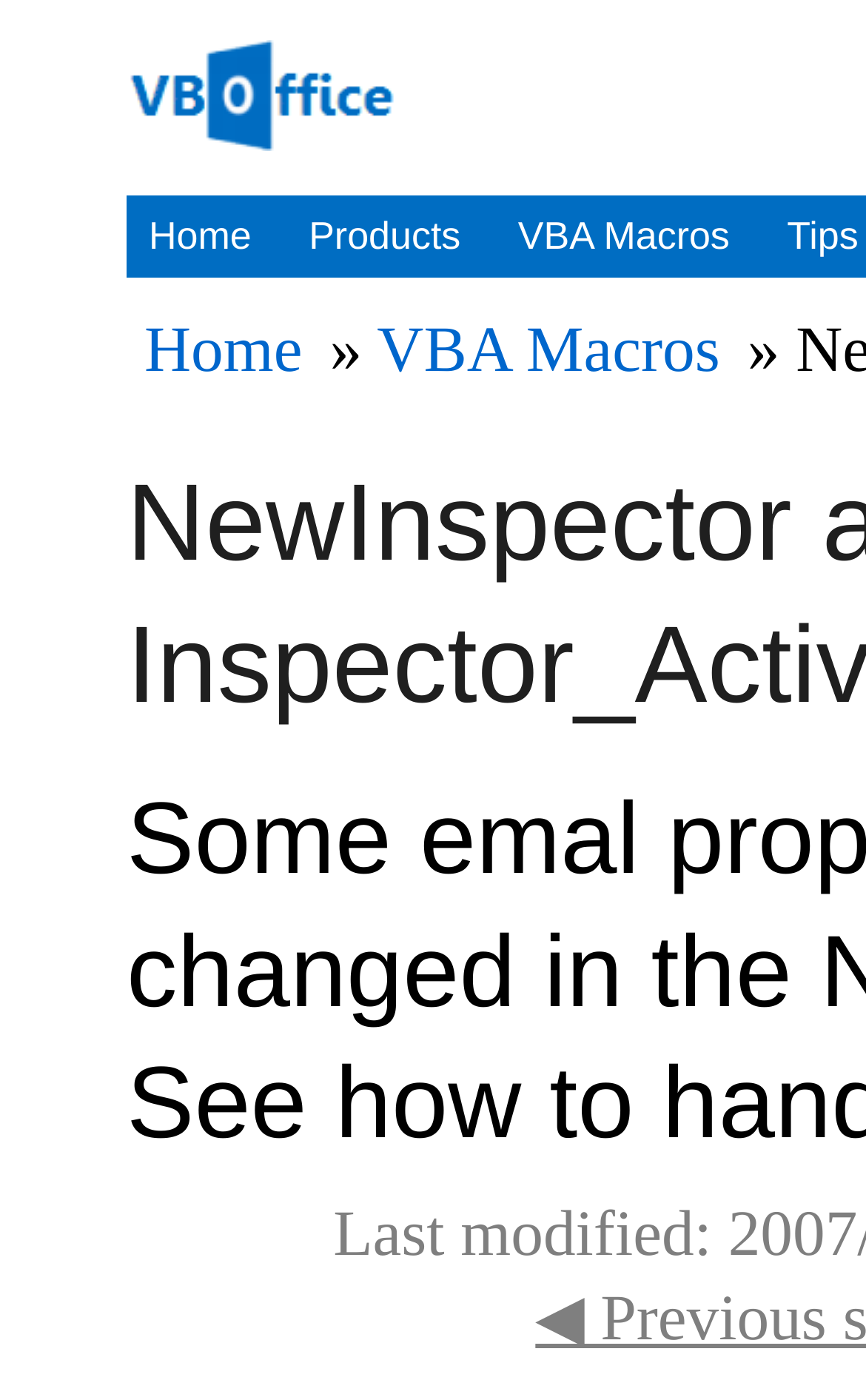Please determine the bounding box coordinates for the element with the description: "Home".

[0.167, 0.149, 0.301, 0.187]